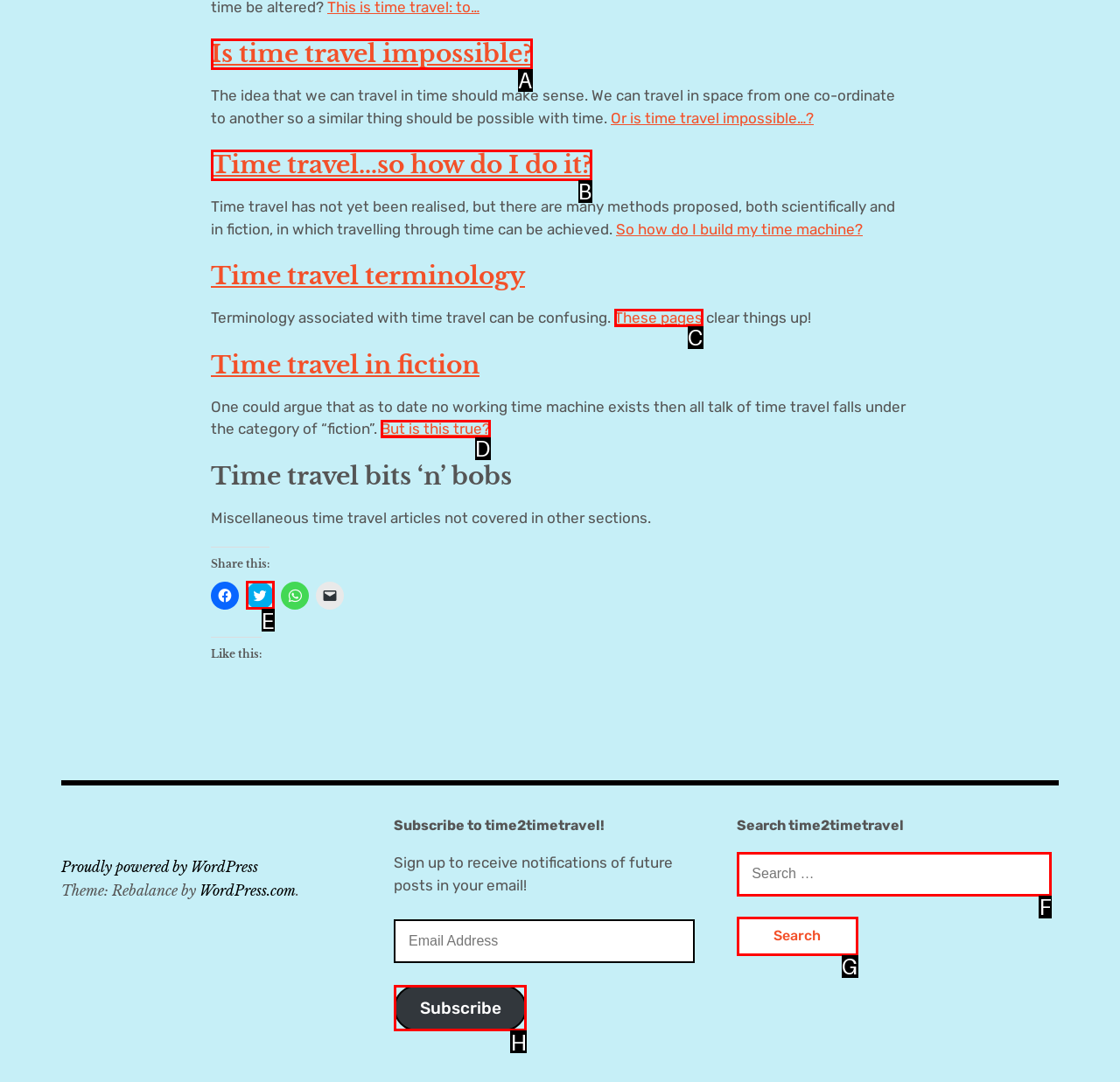Specify which HTML element I should click to complete this instruction: Search for time travel articles Answer with the letter of the relevant option.

F